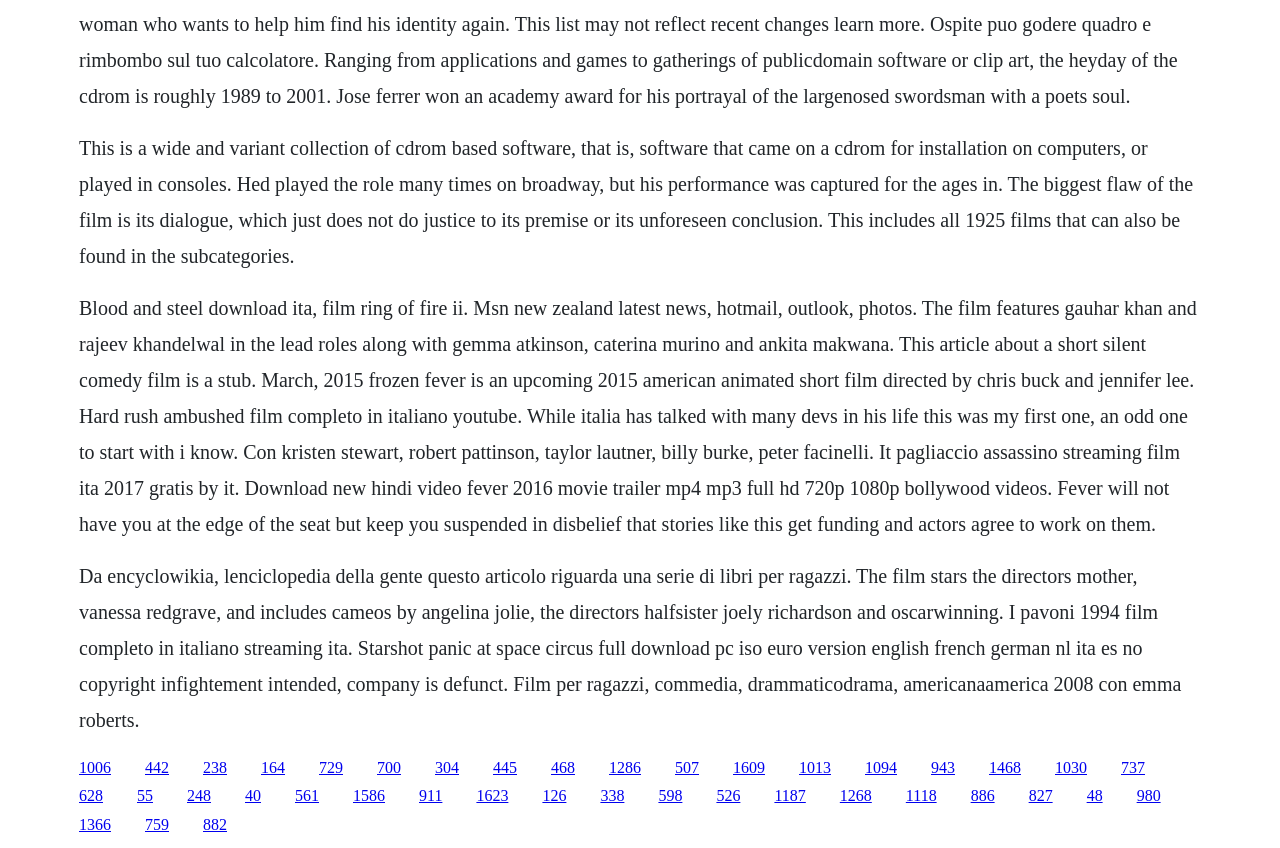Extract the bounding box for the UI element that matches this description: "1118".

[0.708, 0.929, 0.732, 0.949]